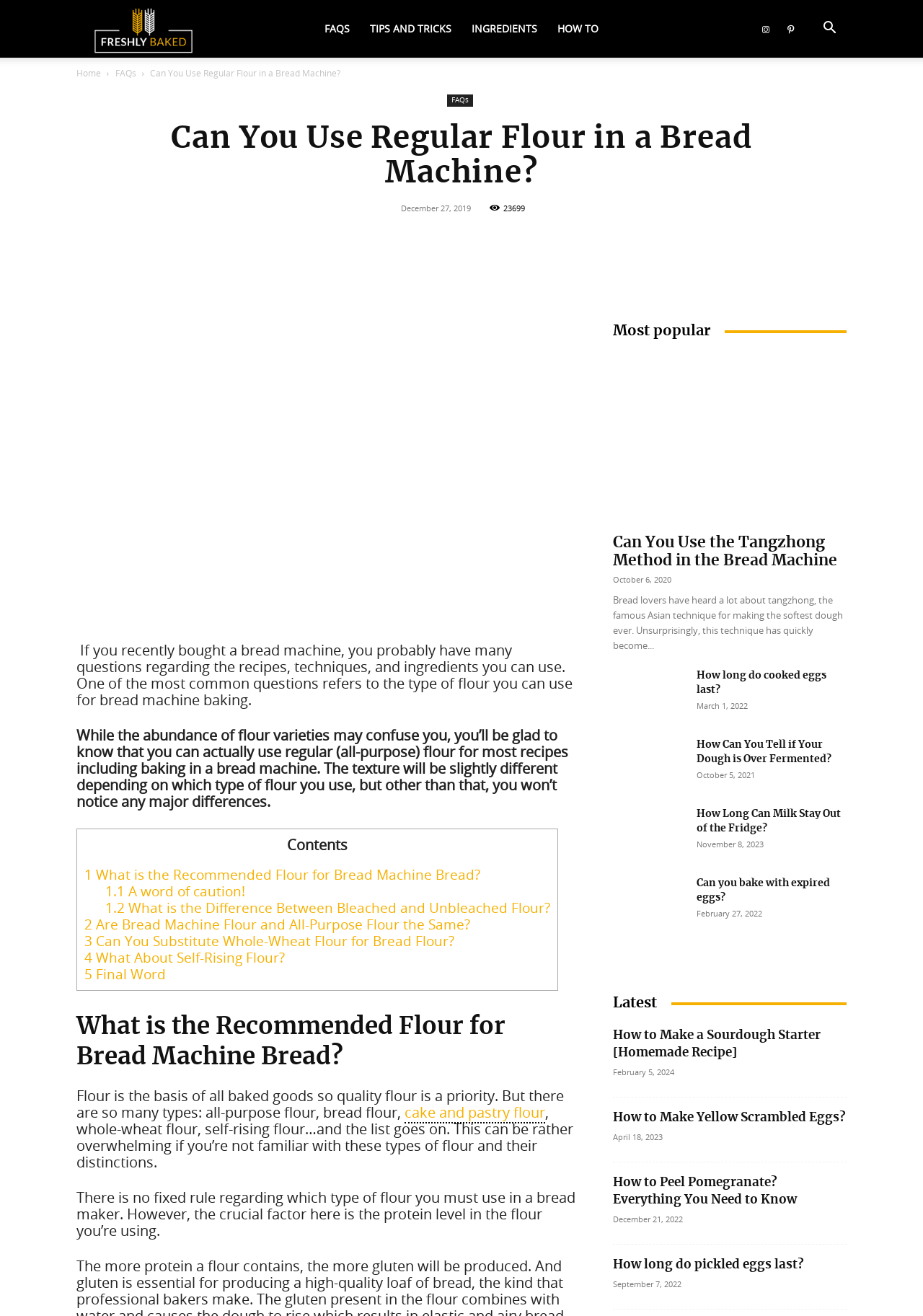Provide the bounding box coordinates for the UI element that is described by this text: "4 What About Self-Rising Flour?". The coordinates should be in the form of four float numbers between 0 and 1: [left, top, right, bottom].

[0.091, 0.721, 0.309, 0.735]